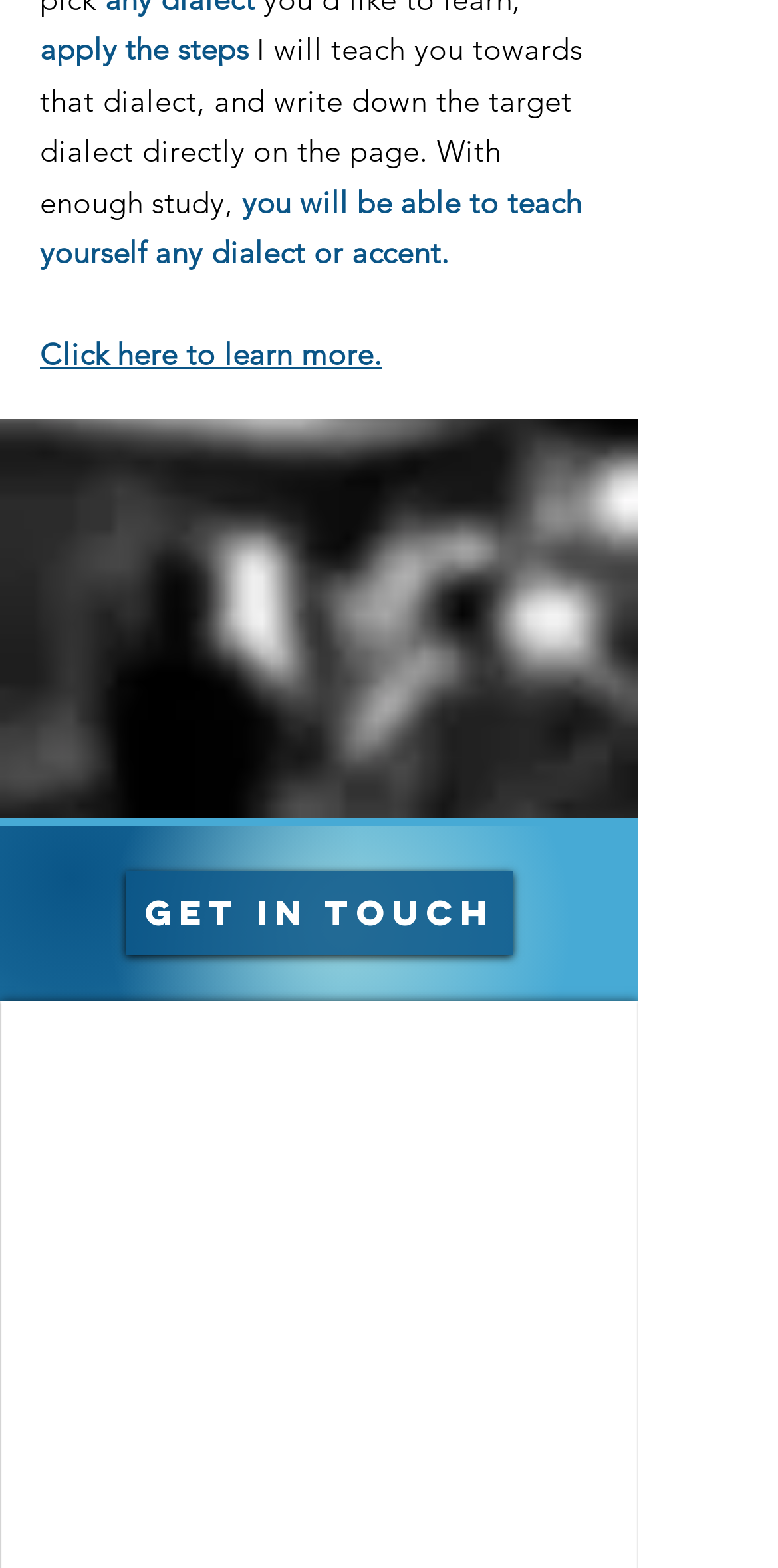Is there a way to download the dialect coach's resume?
From the details in the image, answer the question comprehensively.

The webpage provides a link to download the dialect coach's resume, which is accessible by clicking on the 'Click here to download Scott's resume' link.